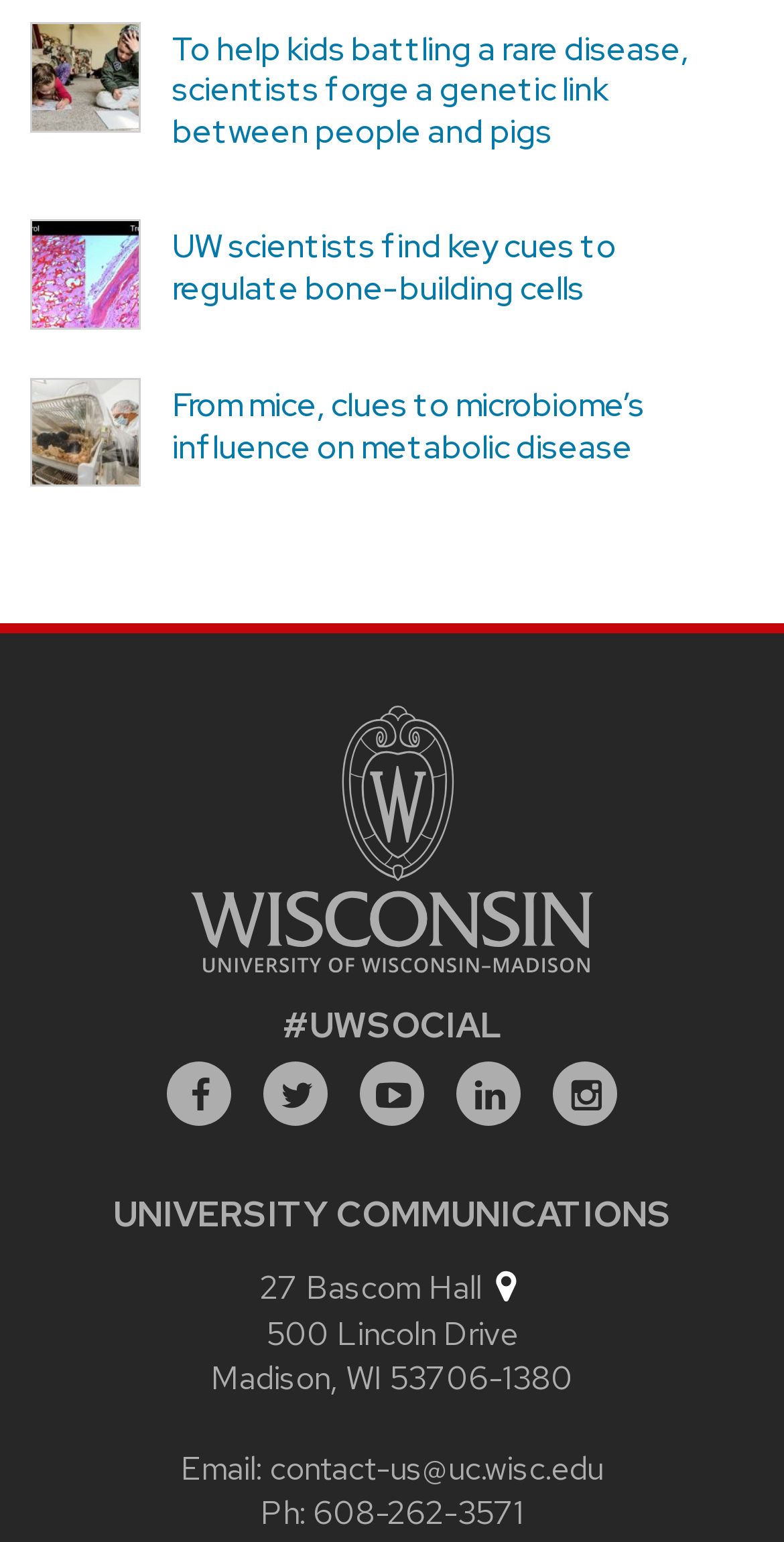Please identify the bounding box coordinates of the clickable region that I should interact with to perform the following instruction: "Send an email to the university". The coordinates should be expressed as four float numbers between 0 and 1, i.e., [left, top, right, bottom].

[0.344, 0.939, 0.769, 0.966]